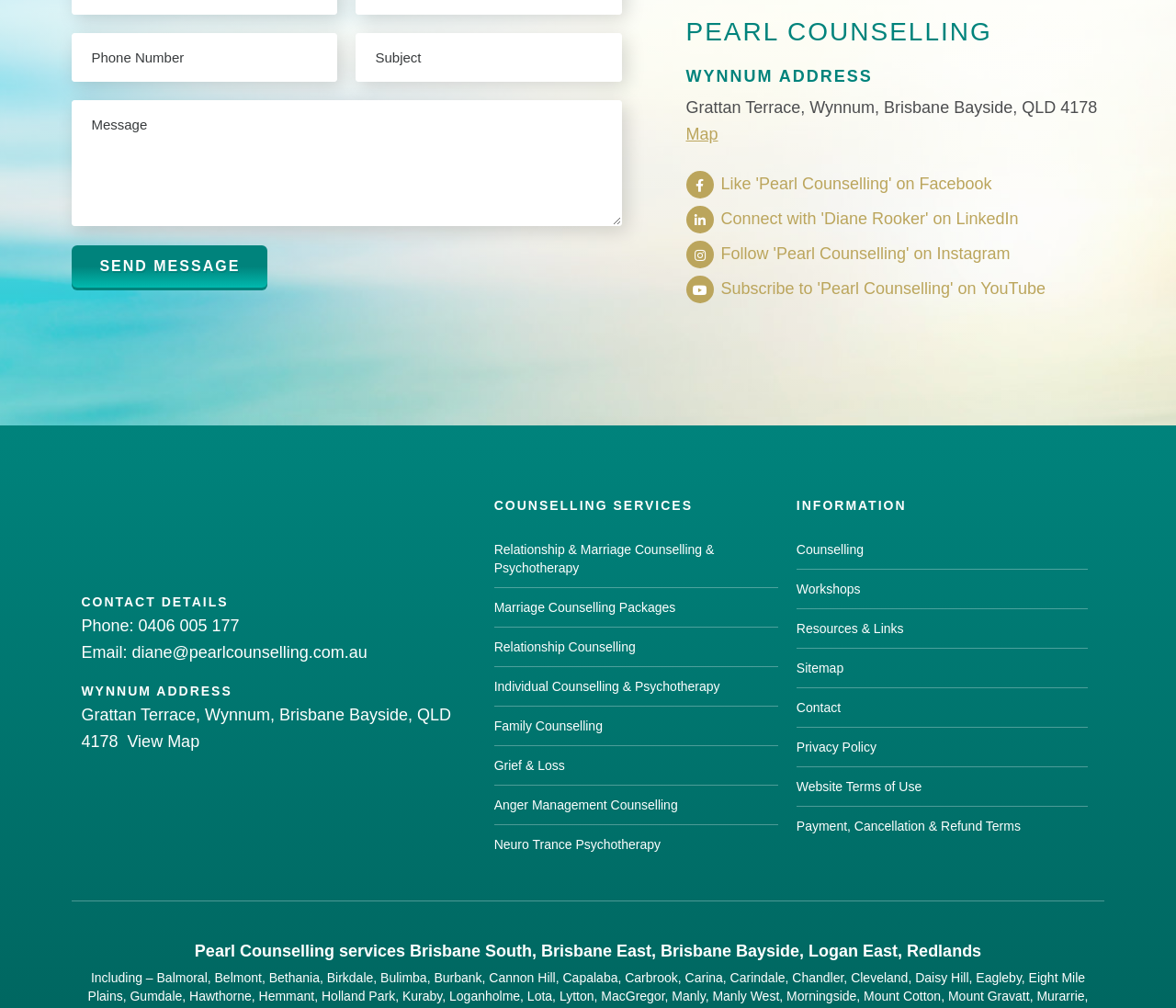How many counselling services are listed?
Give a thorough and detailed response to the question.

There are nine counselling services listed, which are 'Relationship & Marriage Counselling & Psychotherapy', 'Marriage Counselling Packages', 'Relationship Counselling', 'Individual Counselling & Psychotherapy', 'Family Counselling', 'Grief & Loss', 'Anger Management Counselling', 'Neuro Trance Psychotherapy'. These services can be found in the section with bounding box coordinates [0.42, 0.495, 0.662, 0.508].